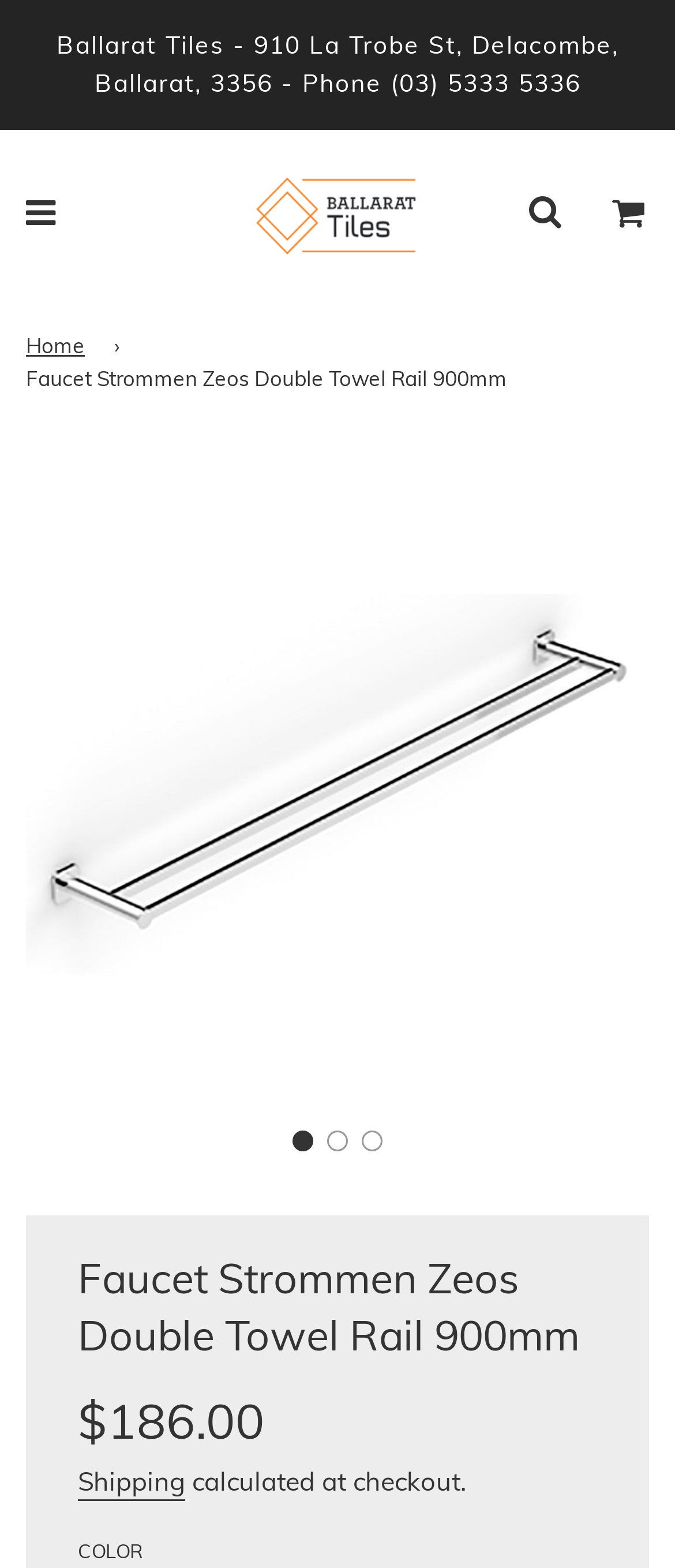Locate the bounding box coordinates of the clickable region to complete the following instruction: "Click on the Ballarat Tiles link."

[0.269, 0.11, 0.731, 0.165]